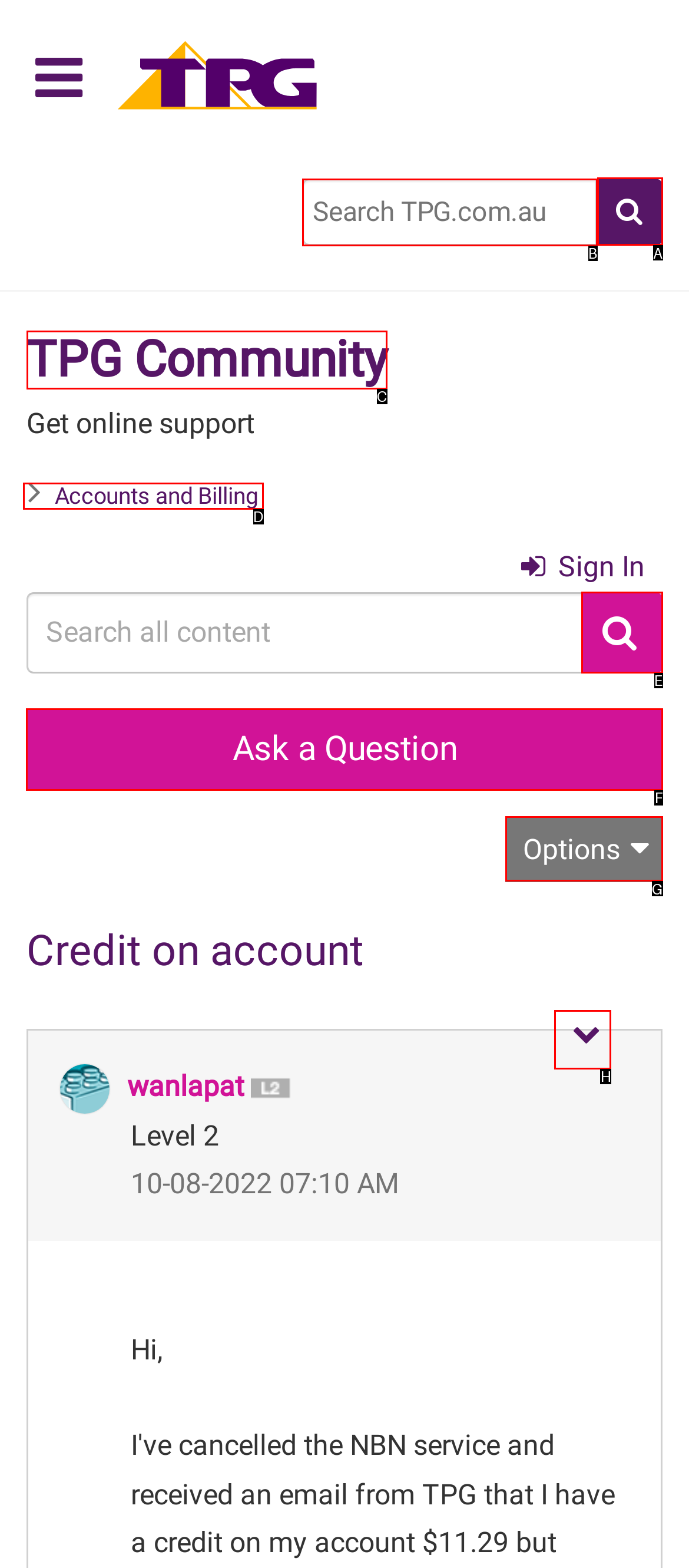Identify the letter of the correct UI element to fulfill the task: Ask a question from the given options in the screenshot.

F